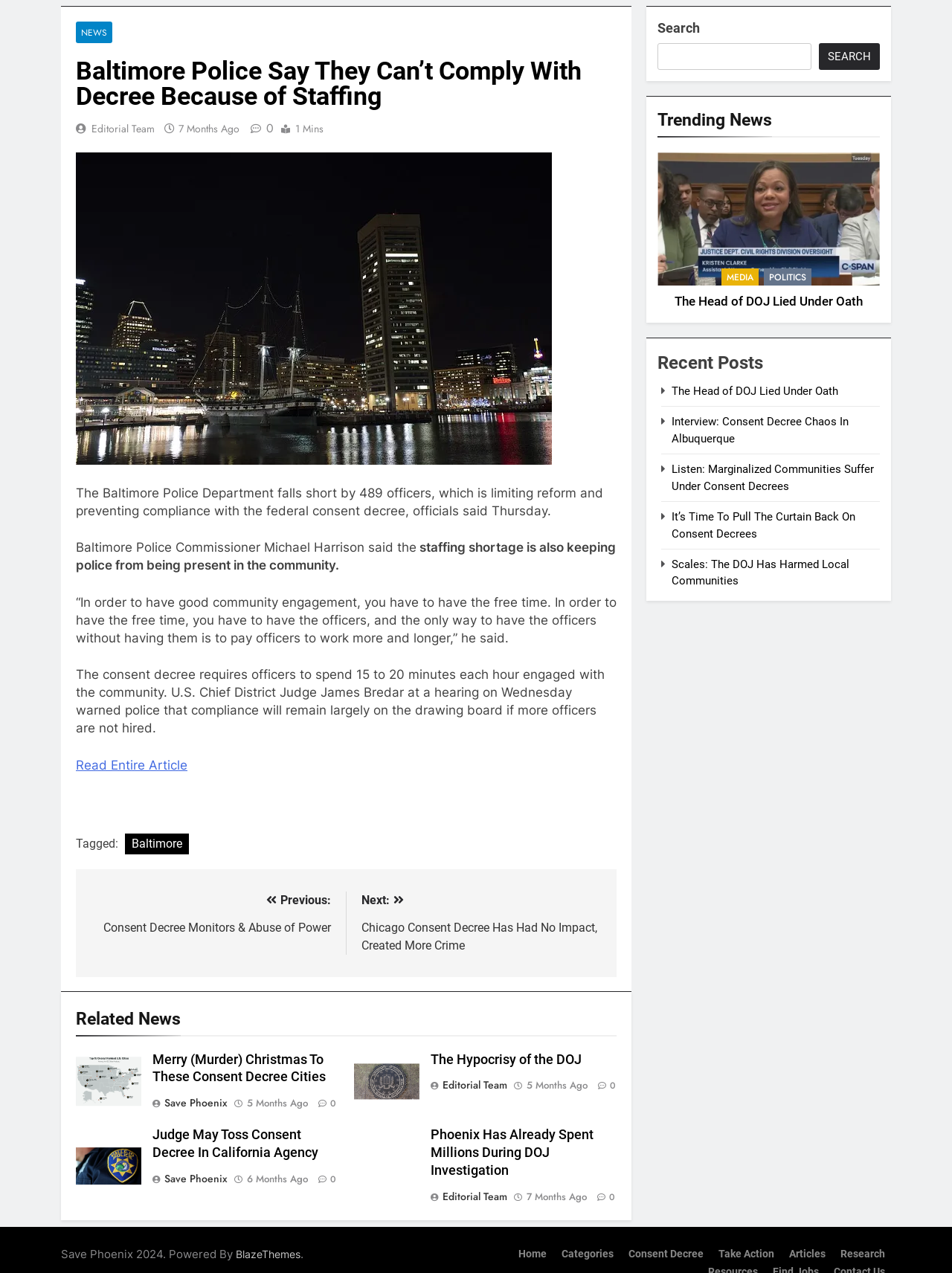Find the coordinates for the bounding box of the element with this description: "Take Action".

[0.755, 0.98, 0.813, 0.99]